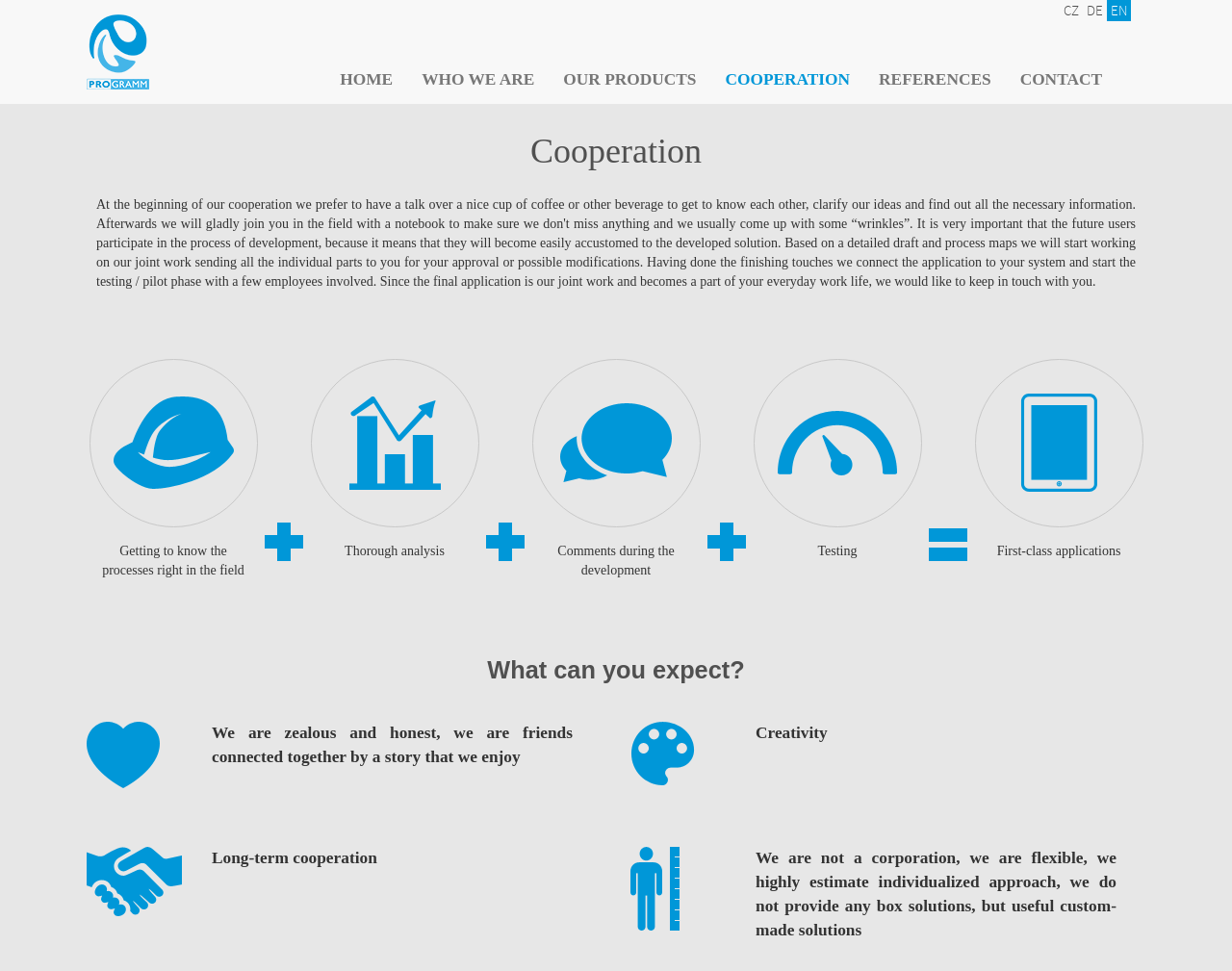Based on the element description "EN", predict the bounding box coordinates of the UI element.

[0.898, 0.0, 0.918, 0.022]